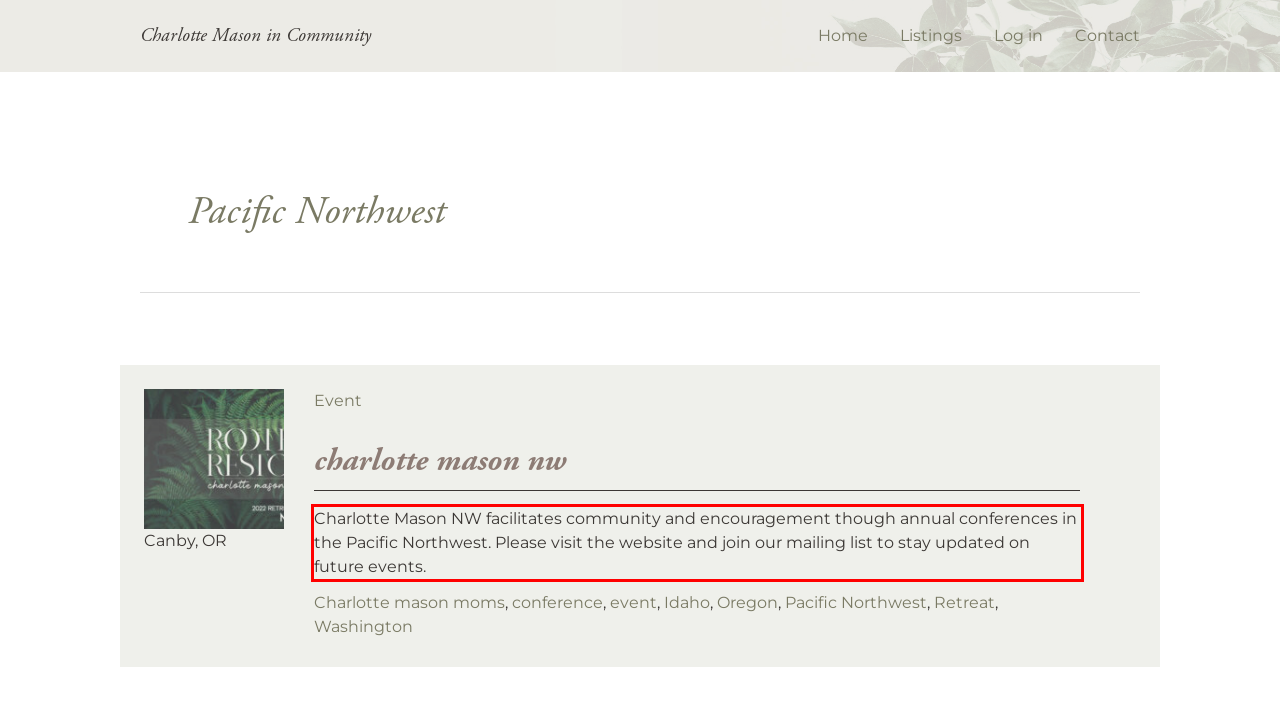View the screenshot of the webpage and identify the UI element surrounded by a red bounding box. Extract the text contained within this red bounding box.

Charlotte Mason NW facilitates community and encouragement though annual conferences in the Pacific Northwest. Please visit the website and join our mailing list to stay updated on future events.